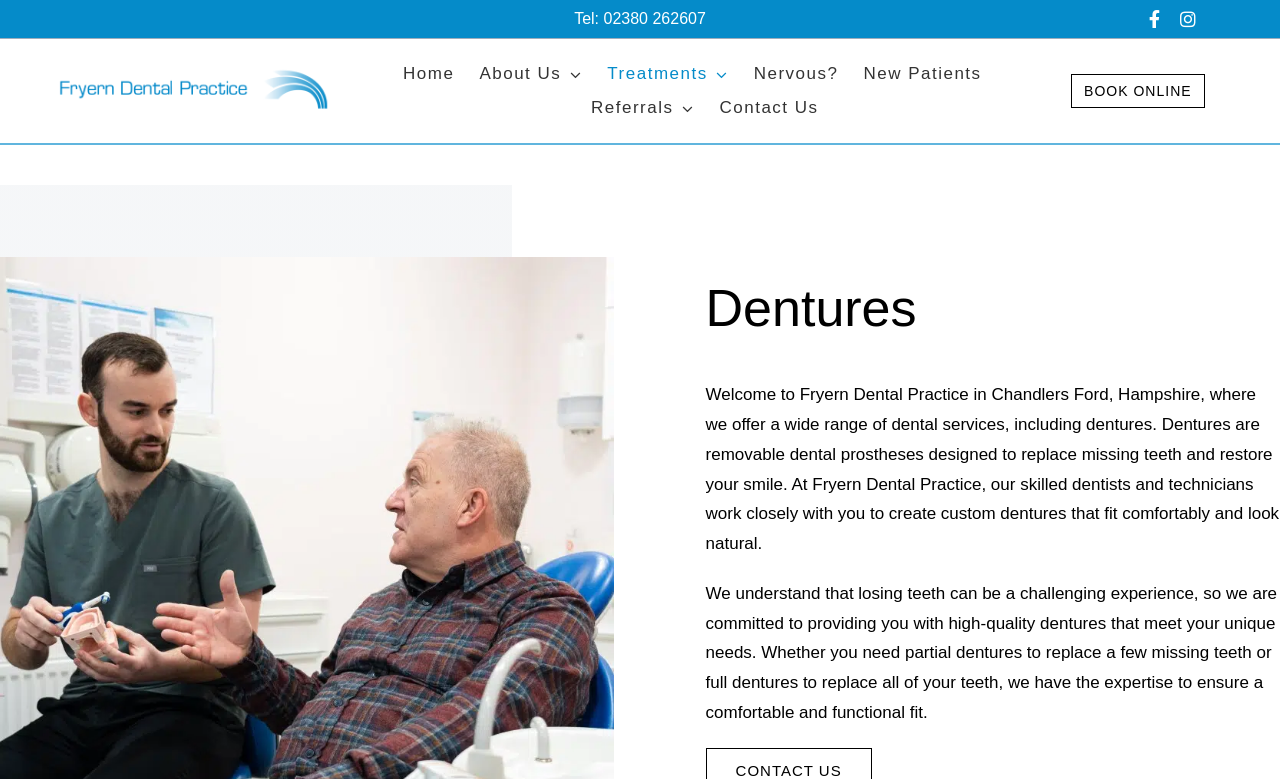What is the main topic of the webpage?
Refer to the screenshot and answer in one word or phrase.

Dentures